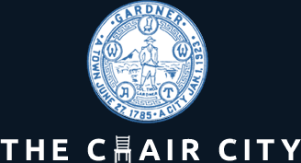Use a single word or phrase to respond to the question:
What is the dominant color scheme of the emblem?

Blue and white